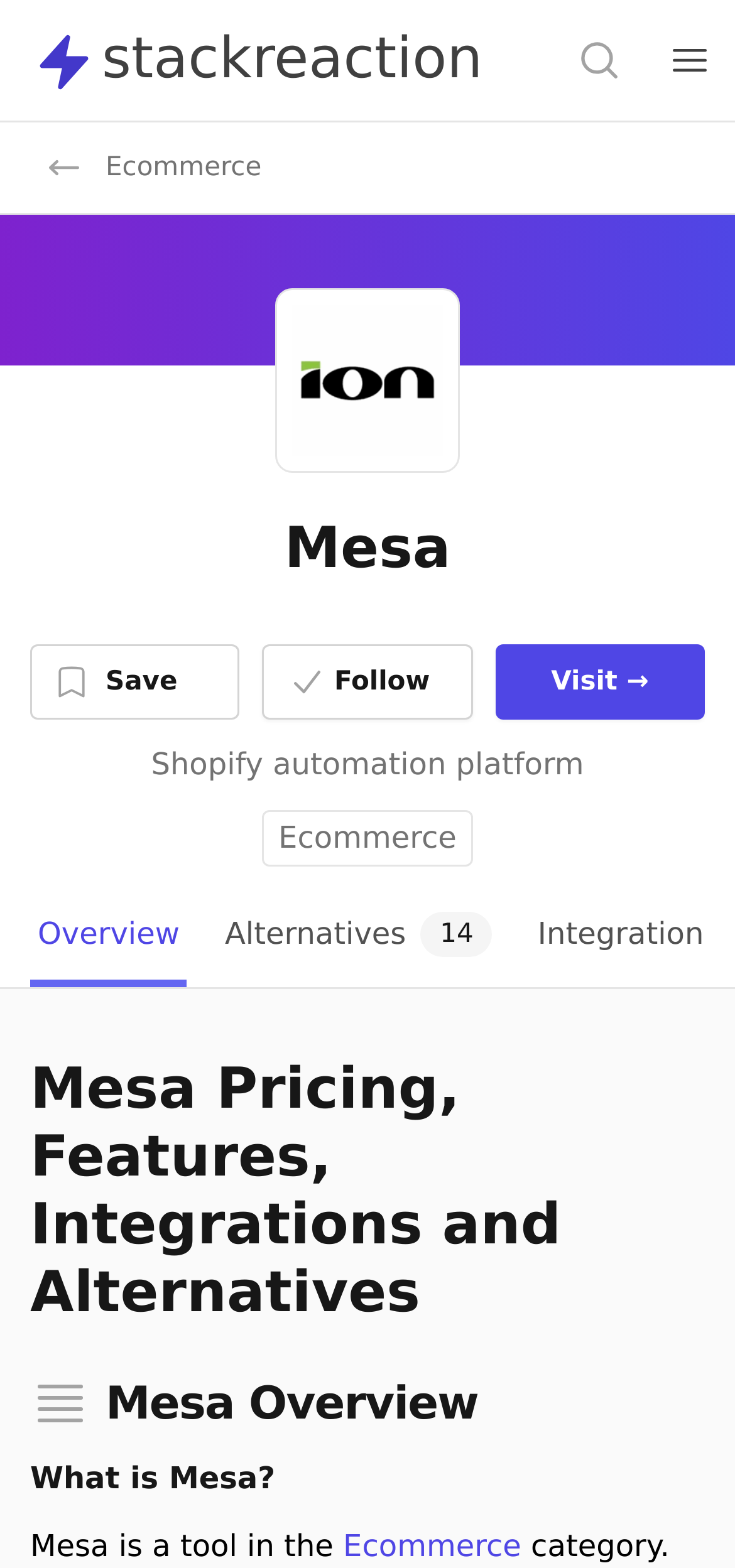Please provide the bounding box coordinates for the UI element as described: "Visit website →". The coordinates must be four floats between 0 and 1, represented as [left, top, right, bottom].

[0.673, 0.411, 0.959, 0.459]